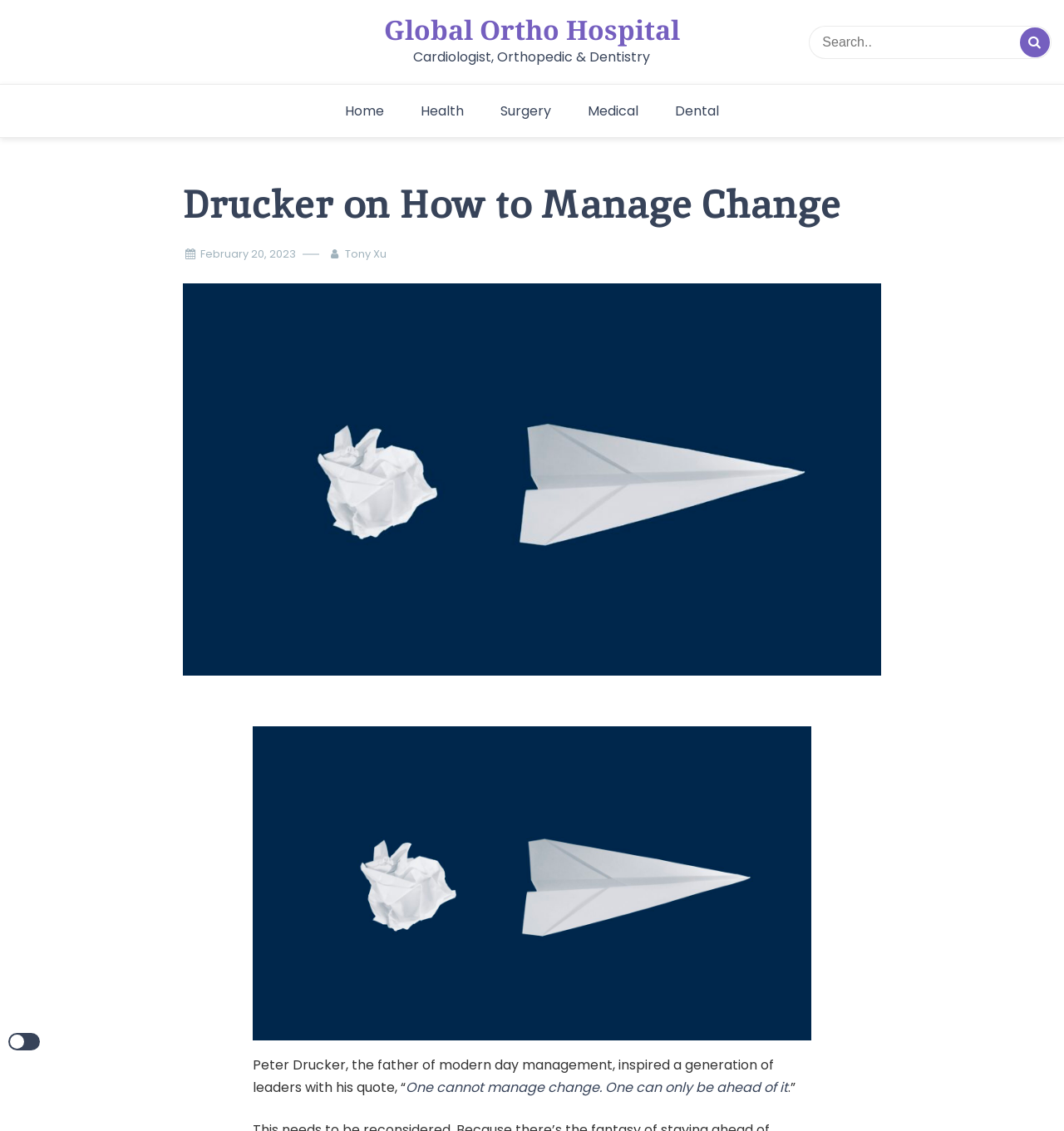Could you indicate the bounding box coordinates of the region to click in order to complete this instruction: "Read the article about Drucker on How to Manage Change".

[0.172, 0.158, 0.828, 0.202]